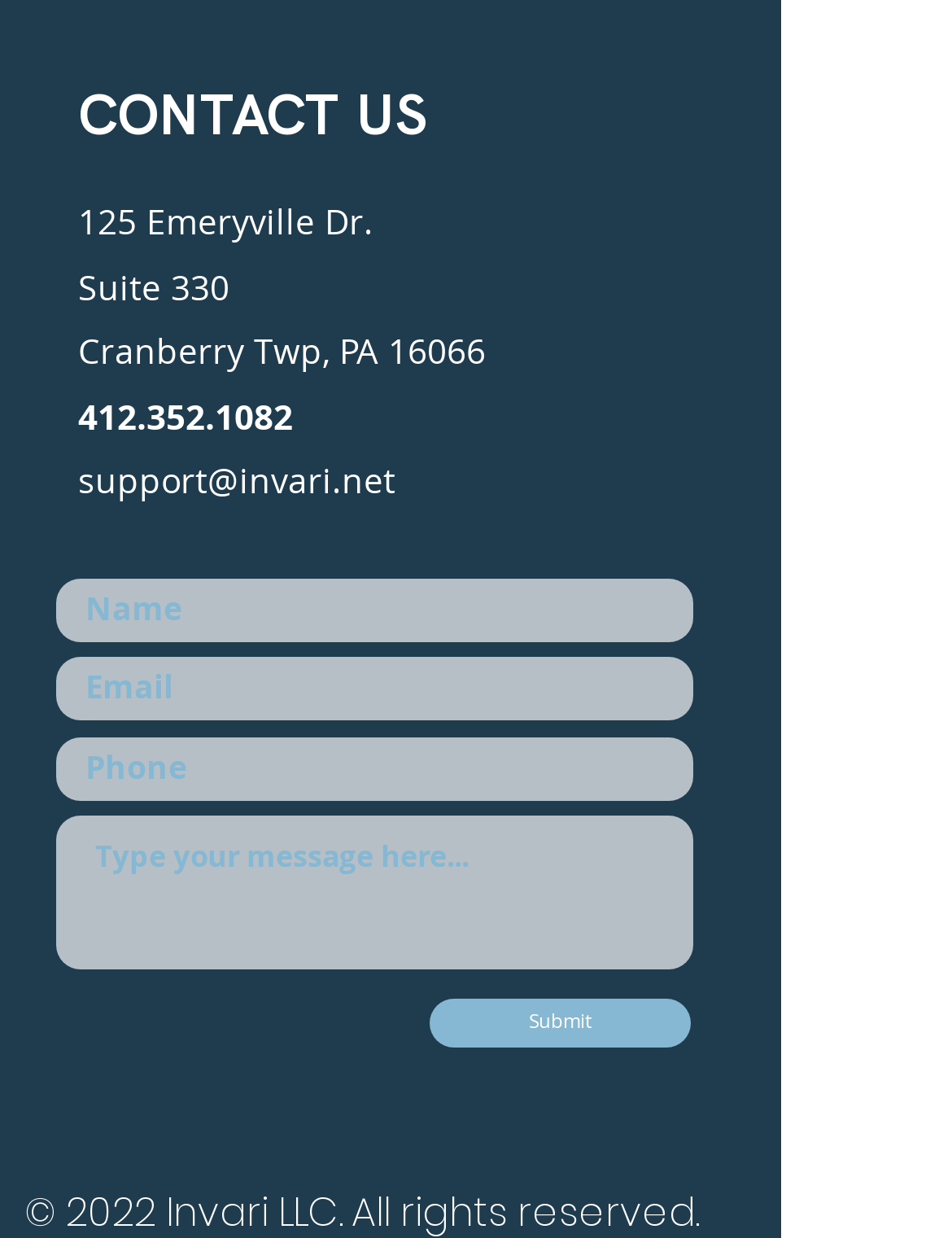What is the phone number to contact?
Based on the screenshot, provide a one-word or short-phrase response.

412.352.1082